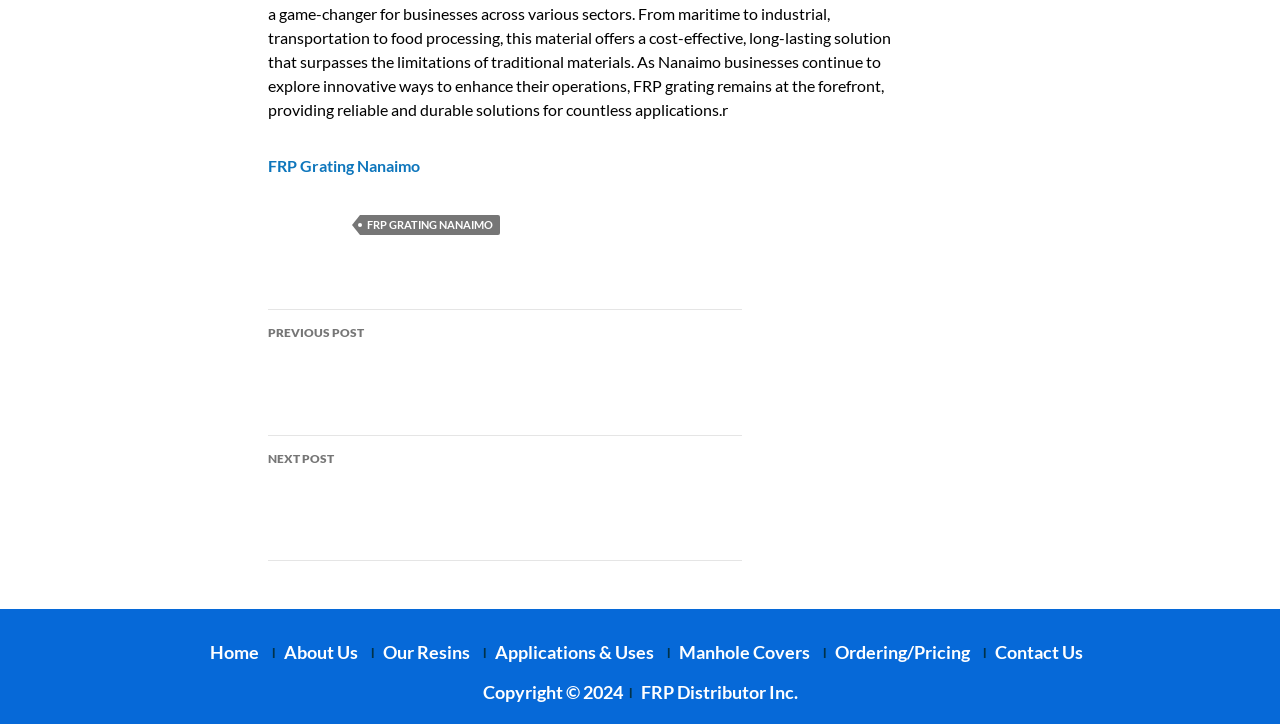Please indicate the bounding box coordinates of the element's region to be clicked to achieve the instruction: "navigate to about us". Provide the coordinates as four float numbers between 0 and 1, i.e., [left, top, right, bottom].

[0.212, 0.885, 0.279, 0.915]